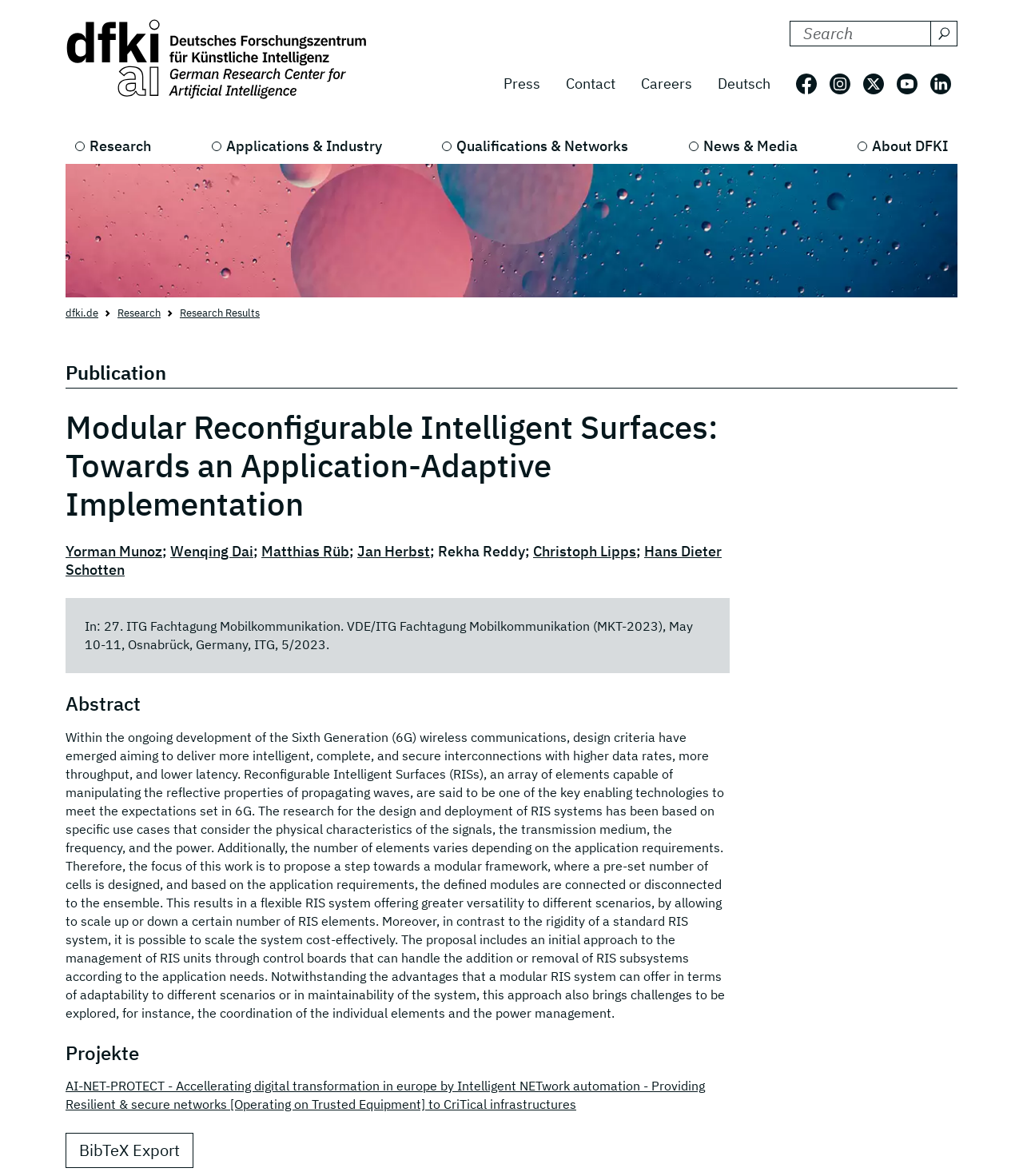Identify the bounding box coordinates of the clickable section necessary to follow the following instruction: "Follow DFKI on Facebook". The coordinates should be presented as four float numbers from 0 to 1, i.e., [left, top, right, bottom].

[0.778, 0.062, 0.798, 0.08]